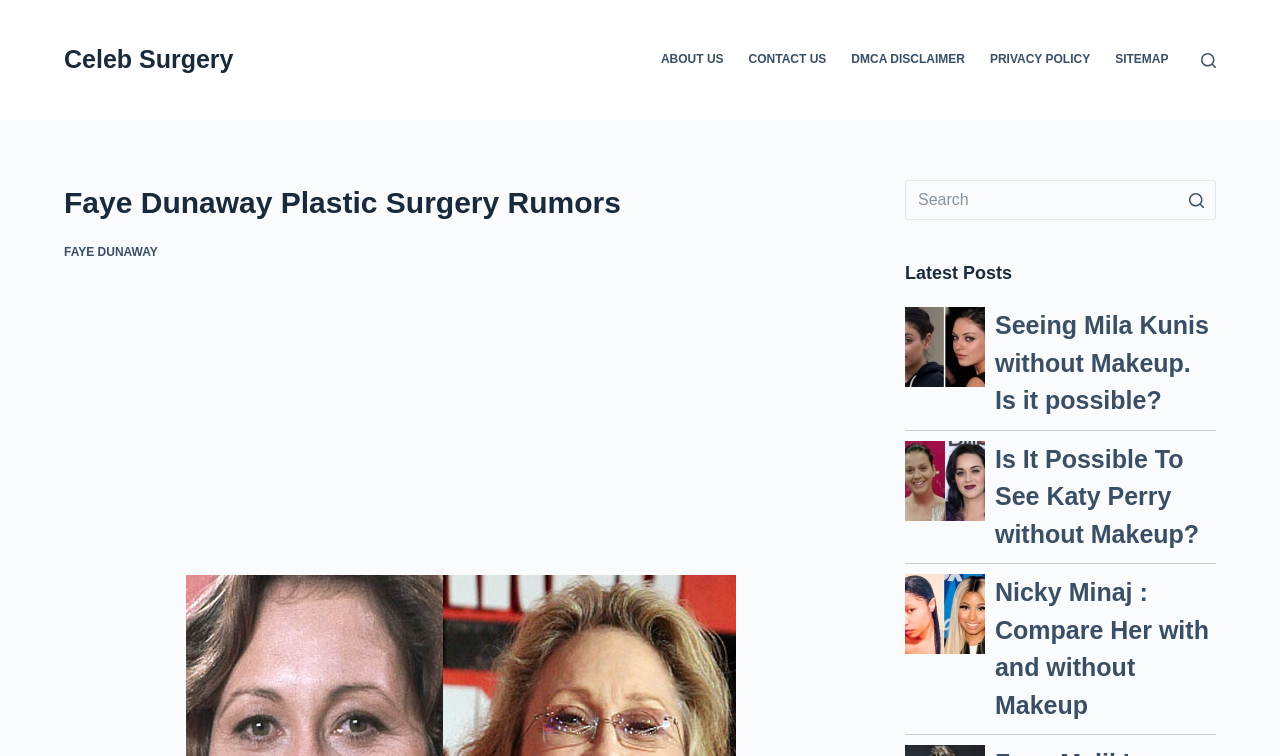What is the function of the 'Skip to content' link?
Please give a well-detailed answer to the question.

The 'Skip to content' link is located at the top of the webpage, and its purpose is to allow users to bypass the navigation menu and go directly to the main content of the webpage.